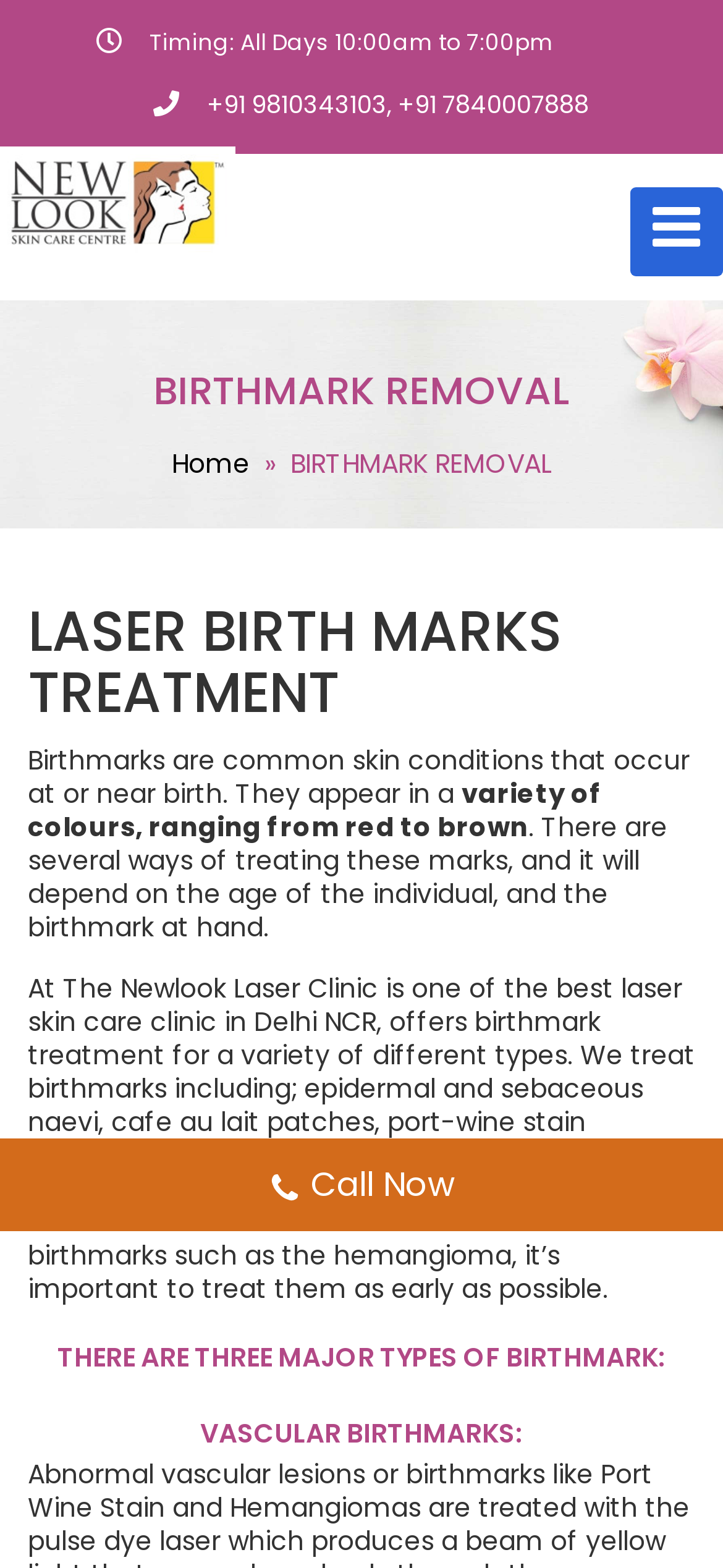Locate the bounding box of the user interface element based on this description: "Call Now".

[0.0, 0.726, 1.0, 0.785]